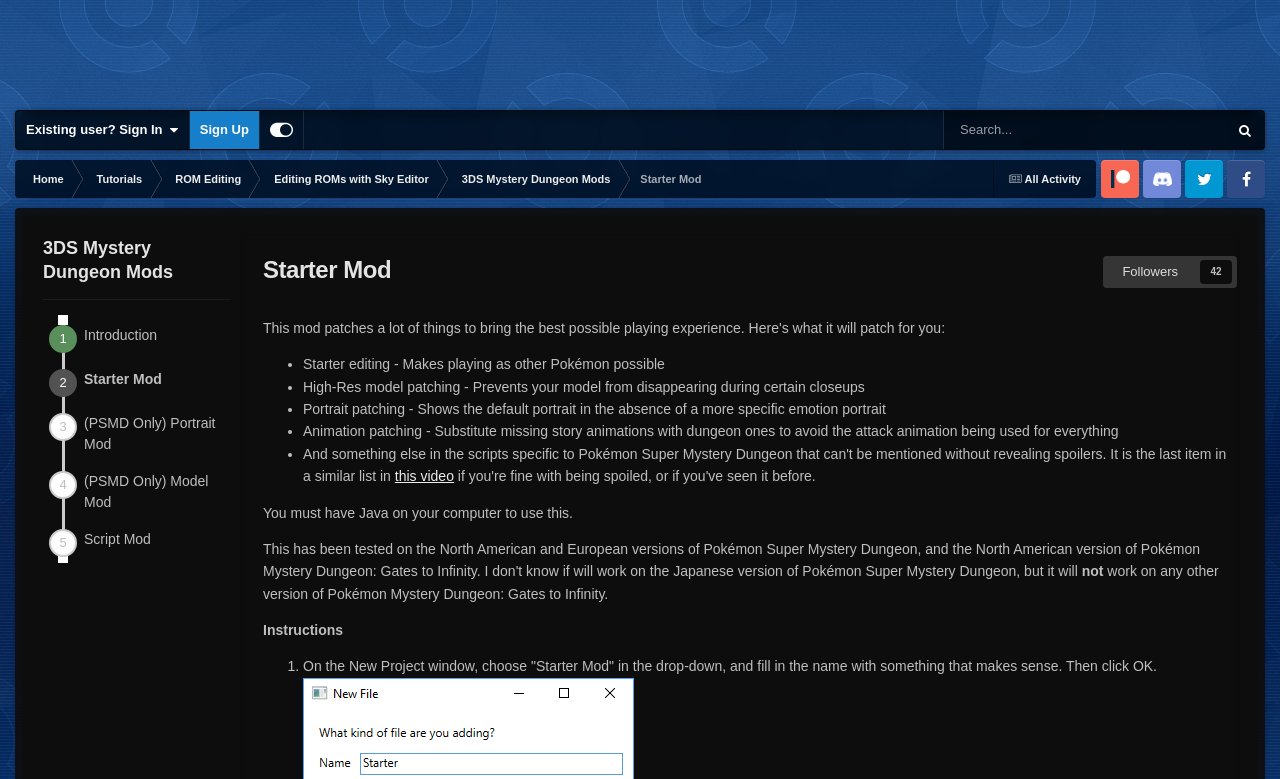Find the bounding box coordinates of the area that needs to be clicked in order to achieve the following instruction: "Go to the 'Forums'". The coordinates should be specified as four float numbers between 0 and 1, i.e., [left, top, right, bottom].

[0.641, 0.009, 0.73, 0.068]